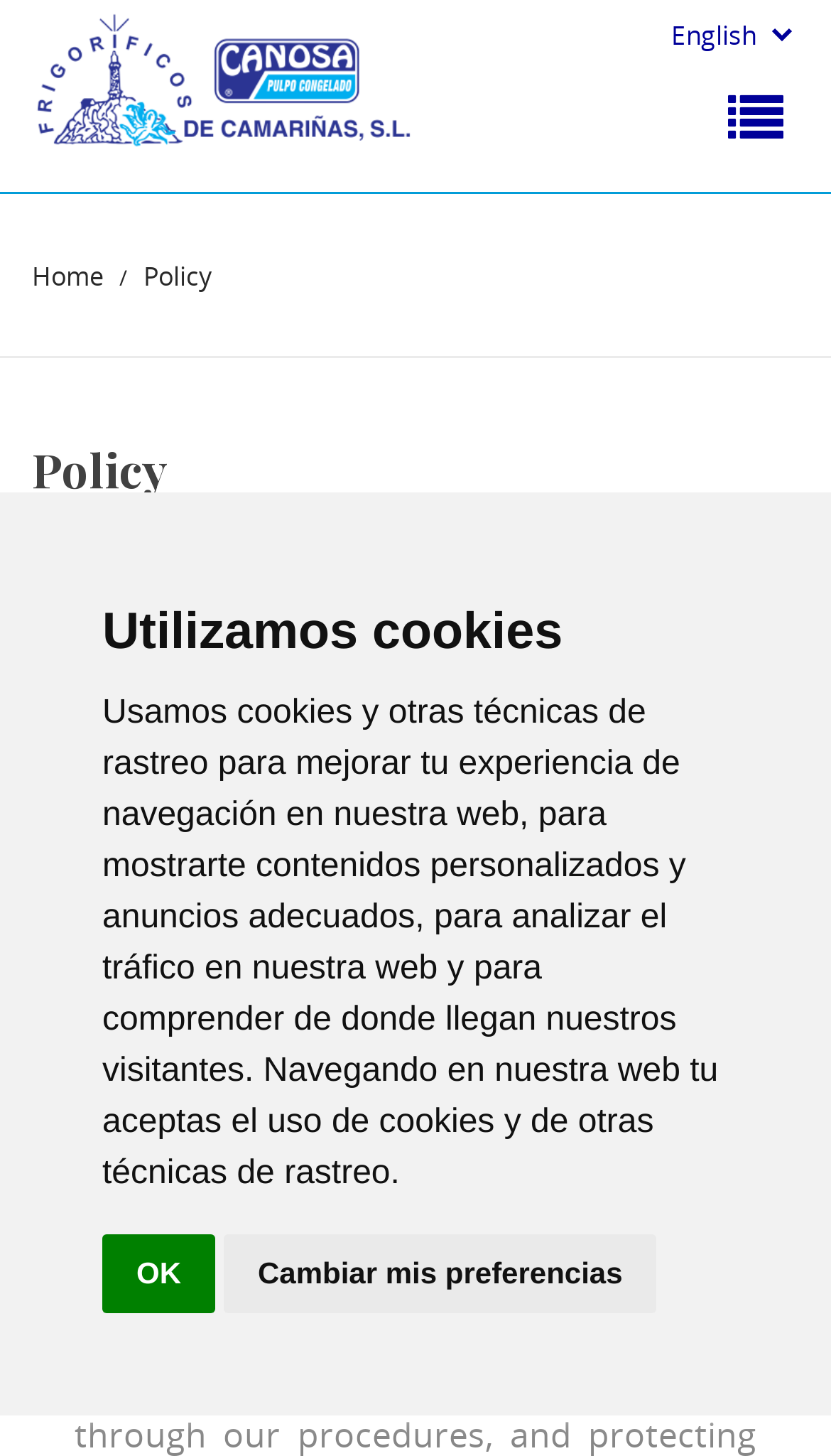Please provide the bounding box coordinates in the format (top-left x, top-left y, bottom-right x, bottom-right y). Remember, all values are floating point numbers between 0 and 1. What is the bounding box coordinate of the region described as: Cambiar mis preferencias

[0.269, 0.848, 0.79, 0.902]